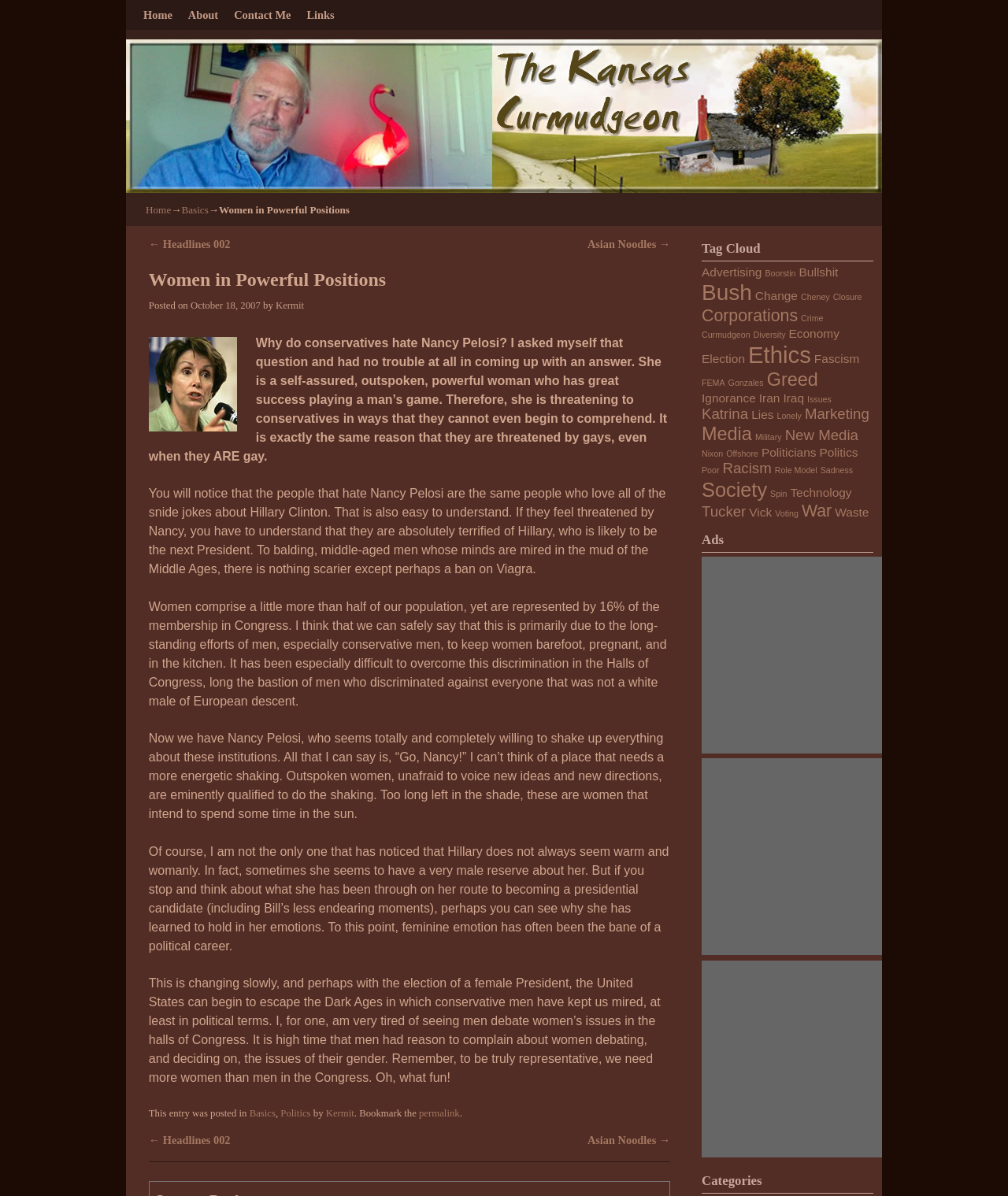Using the webpage screenshot and the element description Contact Me, determine the bounding box coordinates. Specify the coordinates in the format (top-left x, top-left y, bottom-right x, bottom-right y) with values ranging from 0 to 1.

[0.224, 0.0, 0.296, 0.025]